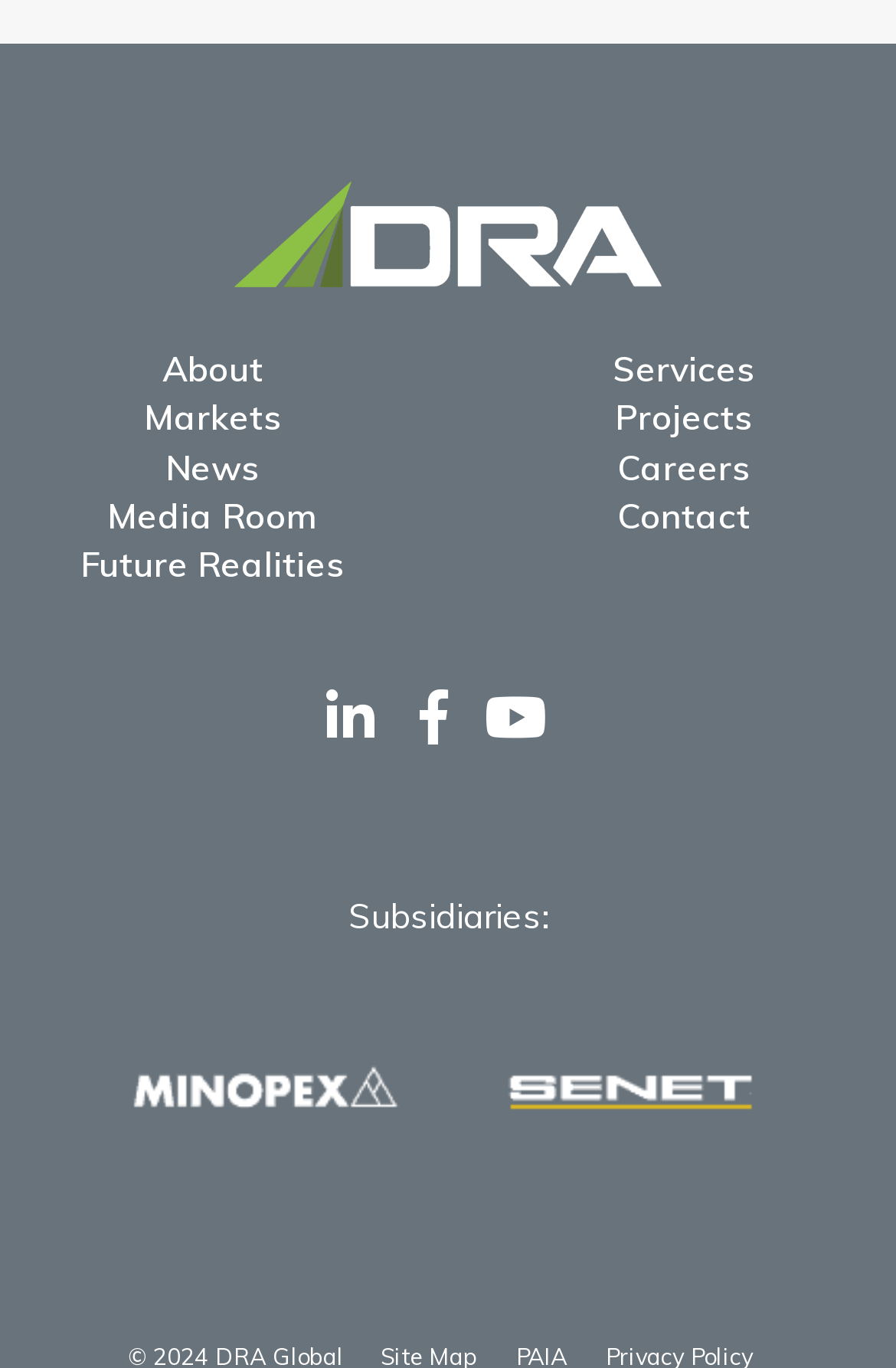Determine the bounding box coordinates in the format (top-left x, top-left y, bottom-right x, bottom-right y). Ensure all values are floating point numbers between 0 and 1. Identify the bounding box of the UI element described by: alt="DRA Global"

[0.261, 0.16, 0.739, 0.192]